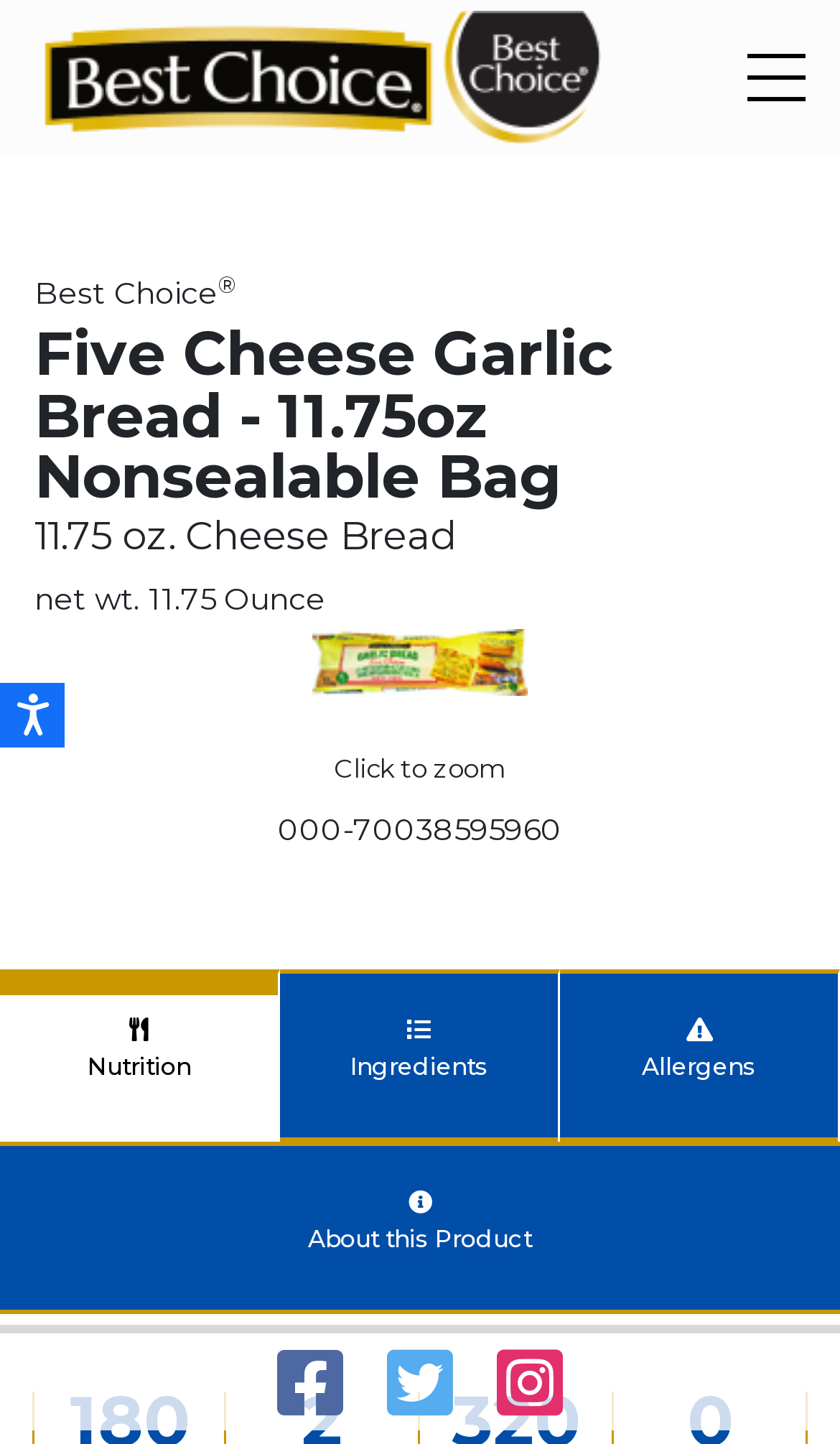Can you provide the bounding box coordinates for the element that should be clicked to implement the instruction: "Zoom in the product image"?

[0.397, 0.521, 0.603, 0.543]